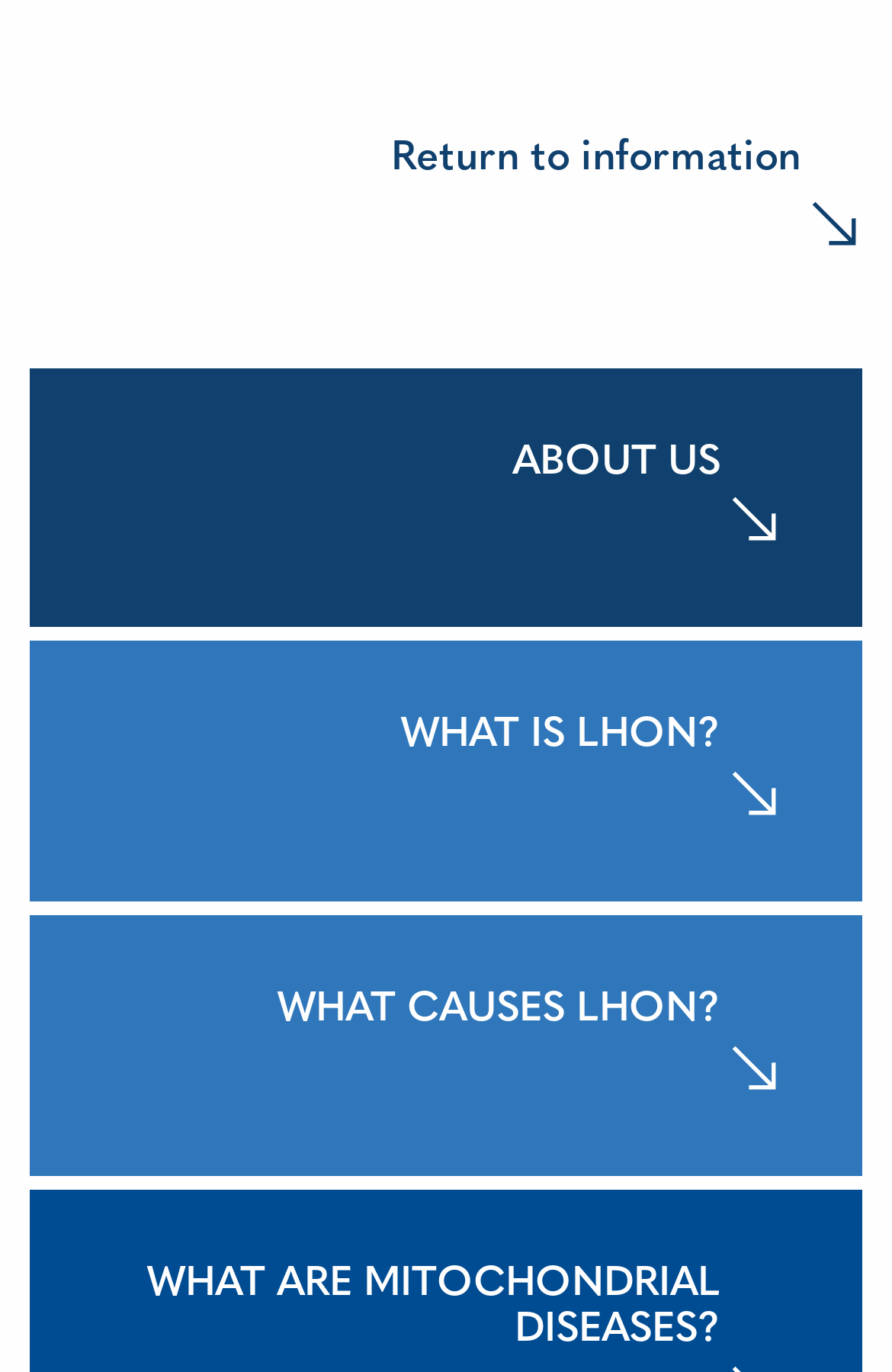How many links are there on the webpage?
Answer the question with a single word or phrase by looking at the picture.

3